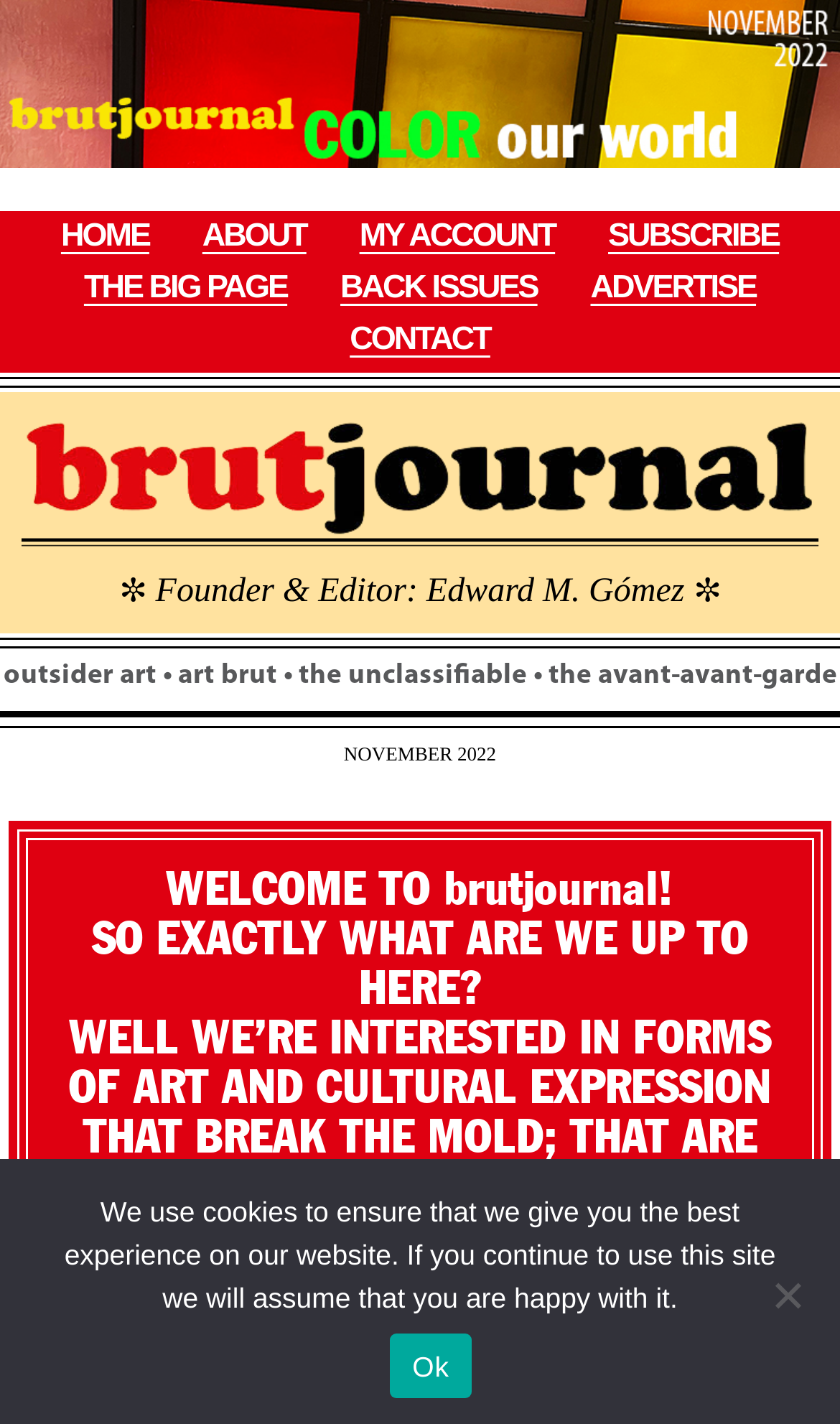Locate the bounding box of the UI element based on this description: "BACK ISSUES". Provide four float numbers between 0 and 1 as [left, top, right, bottom].

[0.405, 0.185, 0.64, 0.221]